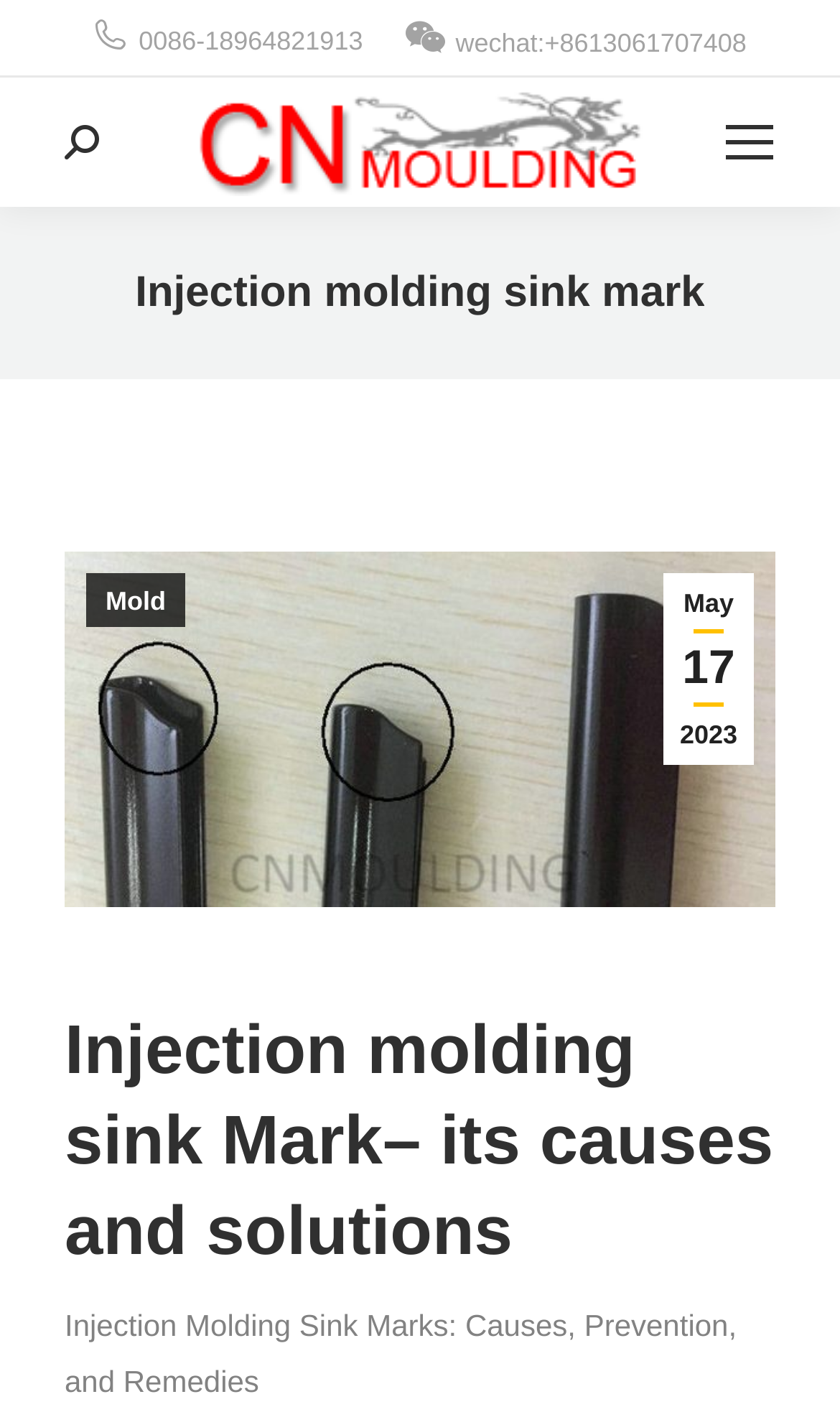Using the provided element description: "title="Home"", determine the bounding box coordinates of the corresponding UI element in the screenshot.

None